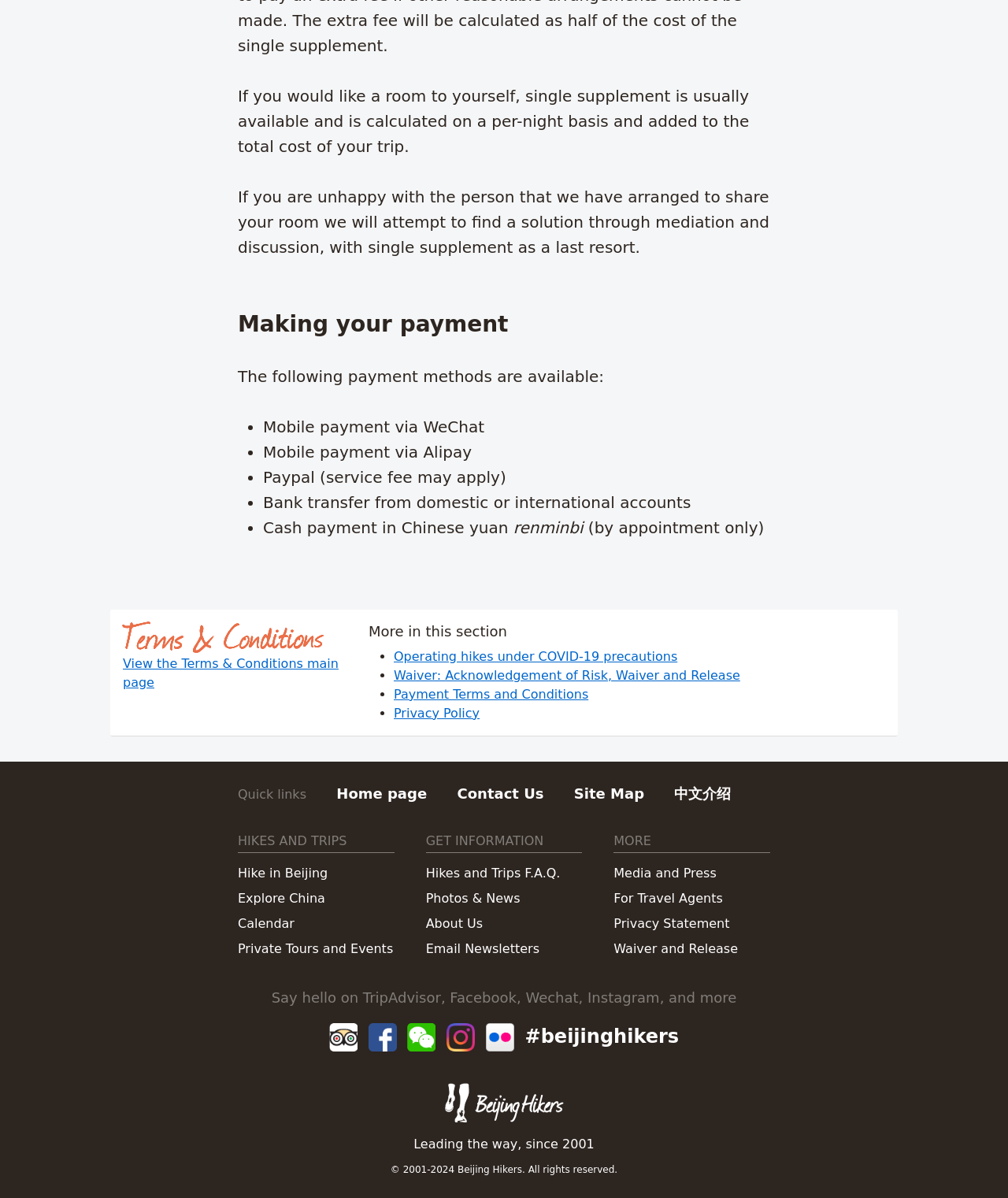Given the element description Operating hikes under COVID-19 precautions, identify the bounding box coordinates for the UI element on the webpage screenshot. The format should be (top-left x, top-left y, bottom-right x, bottom-right y), with values between 0 and 1.

[0.391, 0.542, 0.672, 0.554]